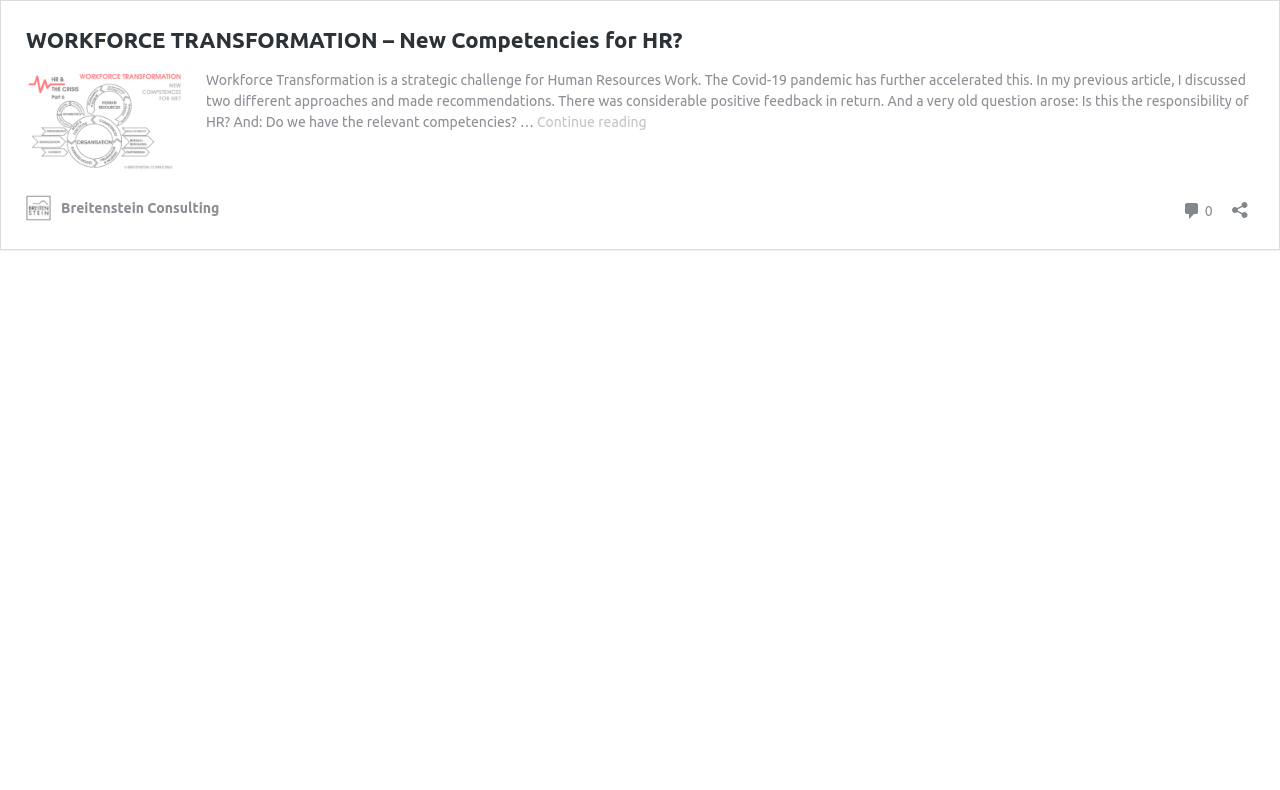Please determine the bounding box coordinates for the element with the description: "Breitenstein Consulting".

[0.02, 0.248, 0.171, 0.279]